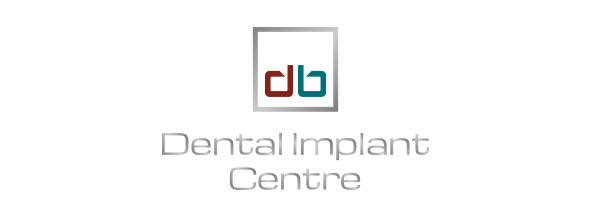What is written below the logo?
Based on the image, answer the question with a single word or brief phrase.

Dental Implant Centre